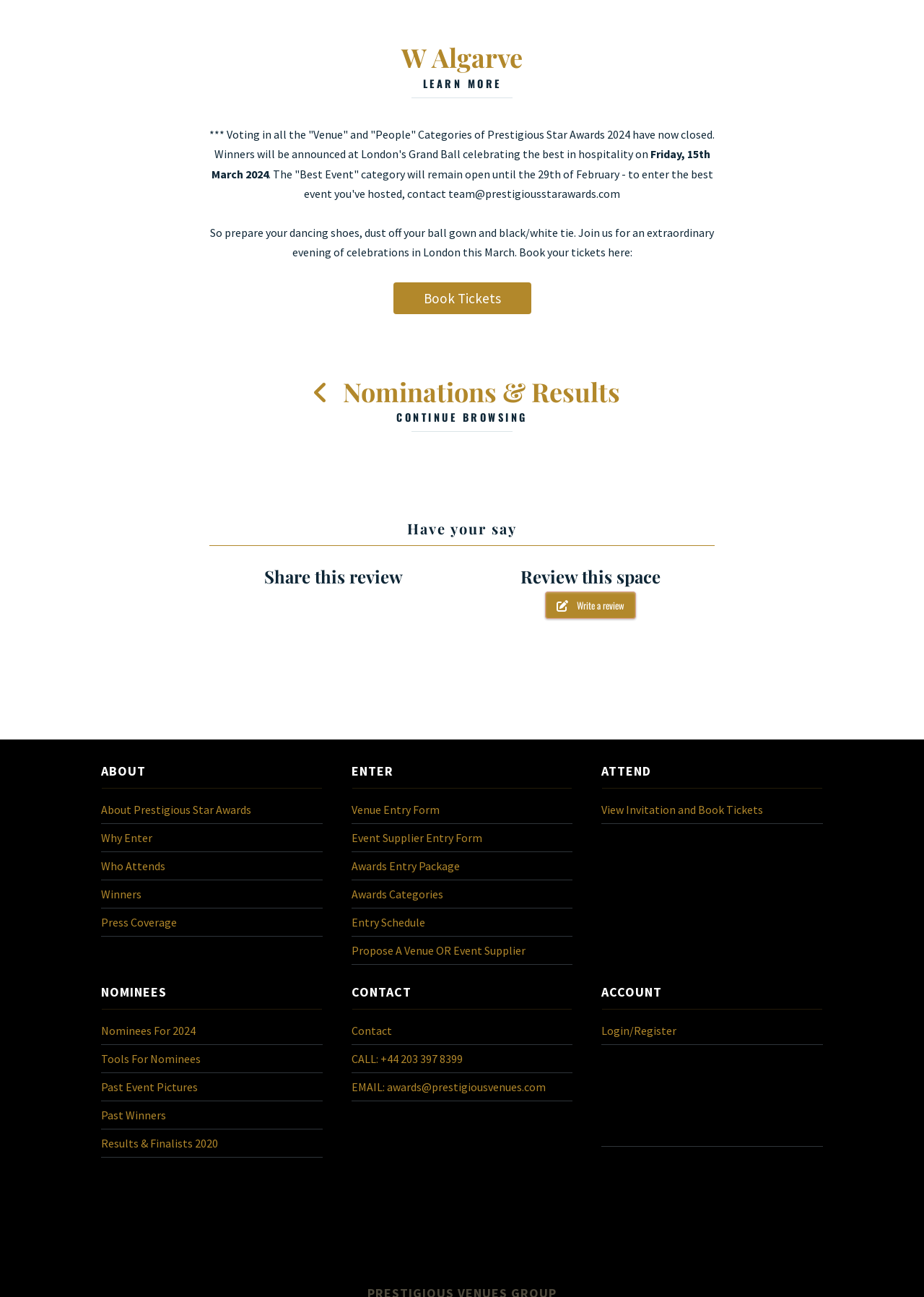Using the provided element description: "View Invitation and Book Tickets", determine the bounding box coordinates of the corresponding UI element in the screenshot.

[0.651, 0.619, 0.826, 0.63]